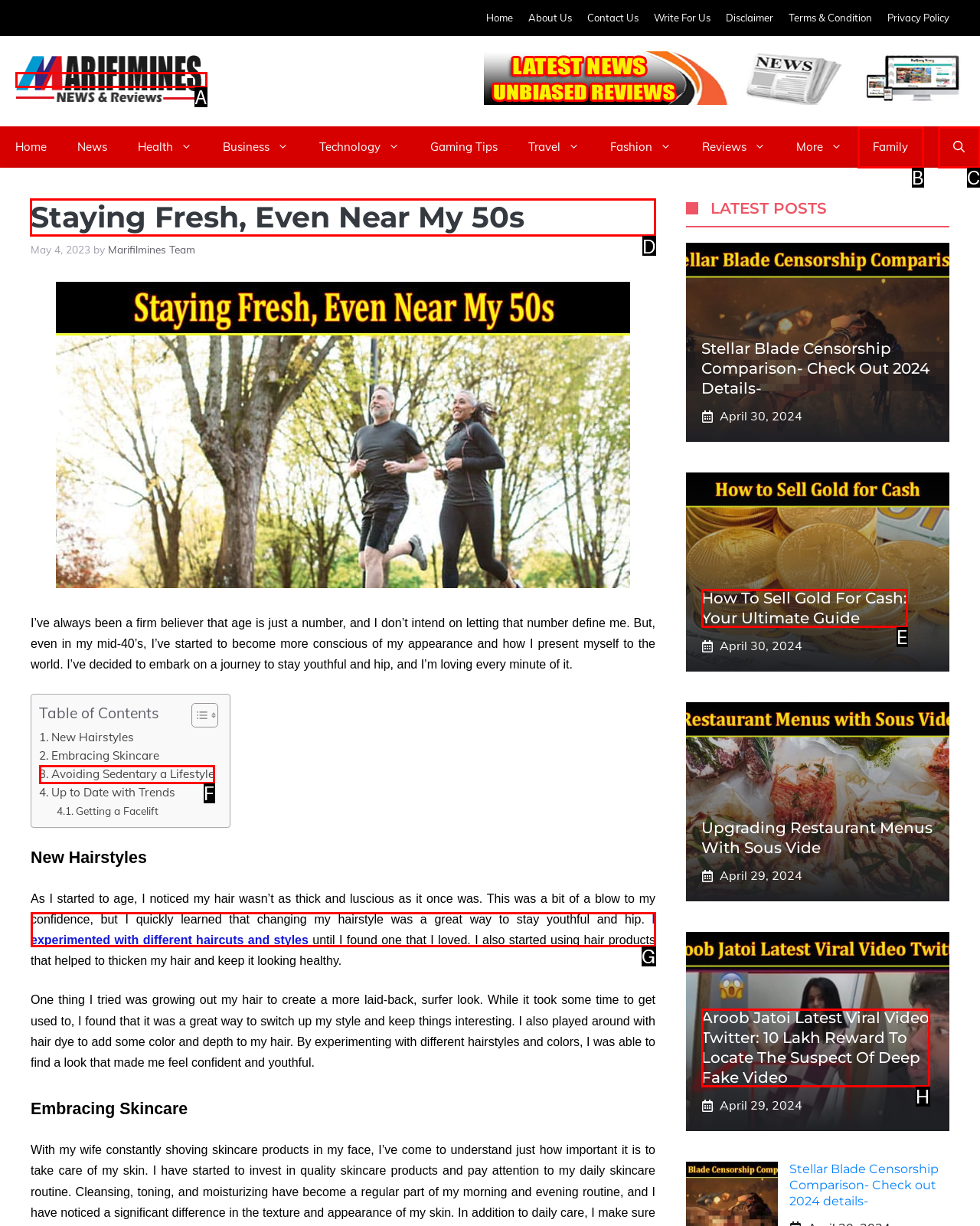Identify the correct option to click in order to complete this task: Read the article 'Staying Fresh, Even Near My 50s'
Answer with the letter of the chosen option directly.

D